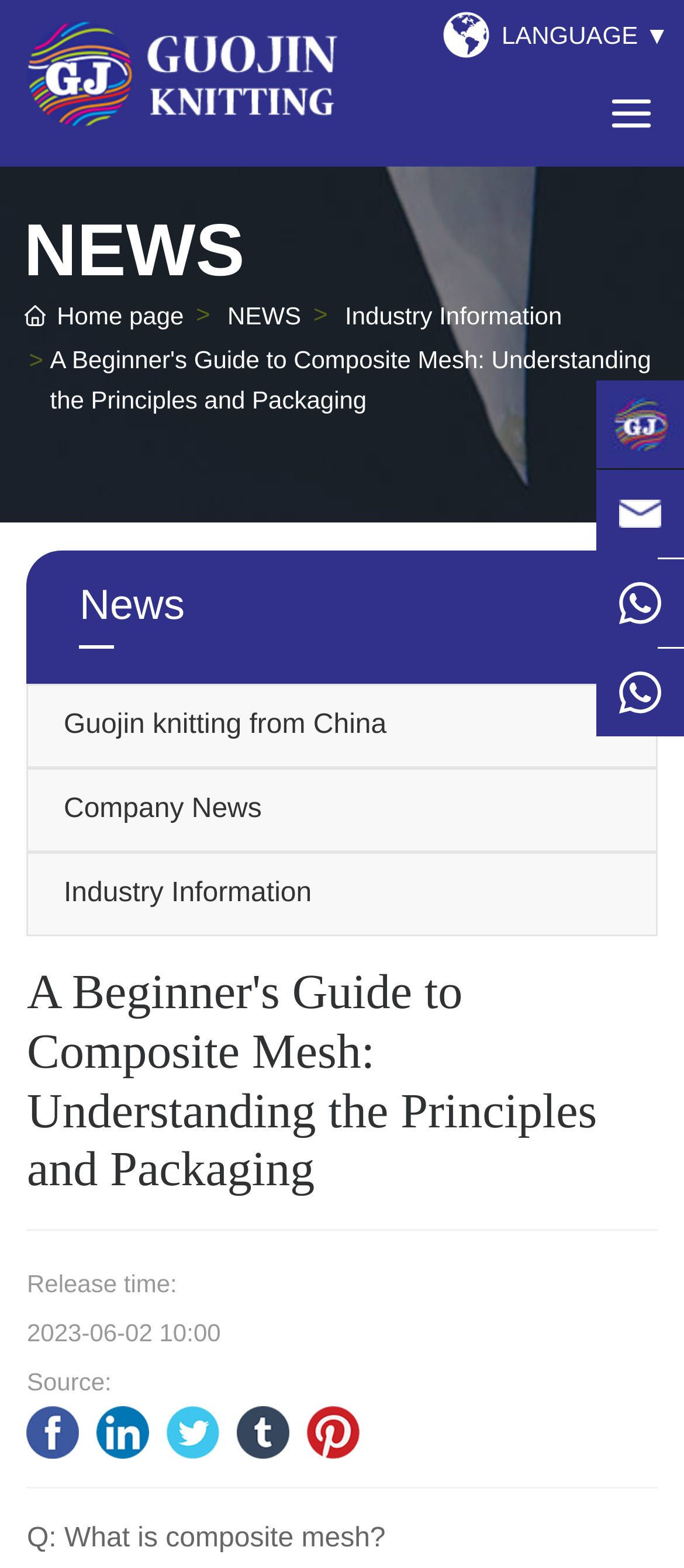Identify the bounding box coordinates of the region that needs to be clicked to carry out this instruction: "Visit the company's Facebook page". Provide these coordinates as four float numbers ranging from 0 to 1, i.e., [left, top, right, bottom].

[0.039, 0.896, 0.116, 0.93]